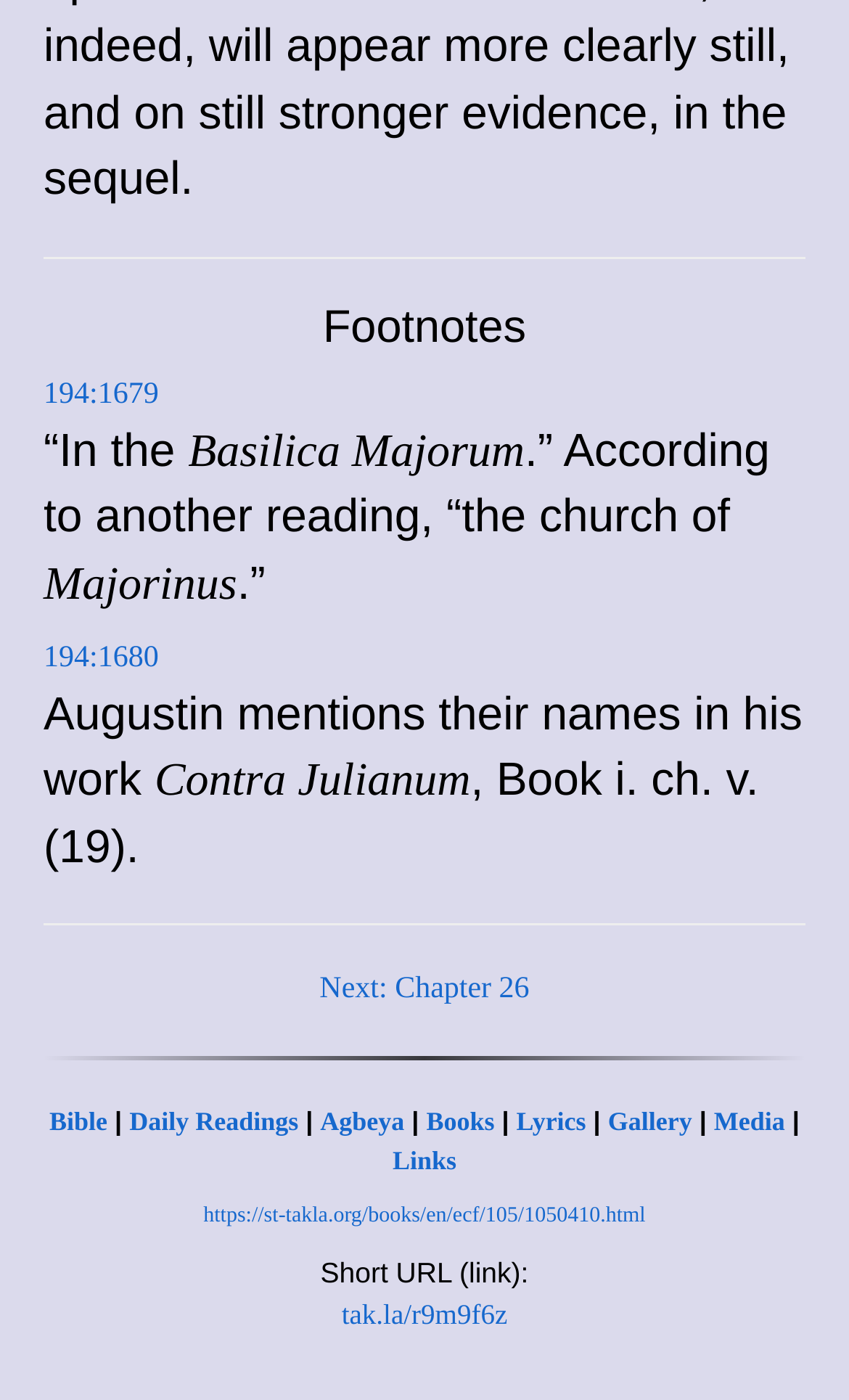What is the title of the current chapter?
Refer to the image and provide a detailed answer to the question.

The title of the current chapter can be determined by looking at the heading element with the text 'Footnotes' at coordinates [0.051, 0.215, 0.949, 0.251].